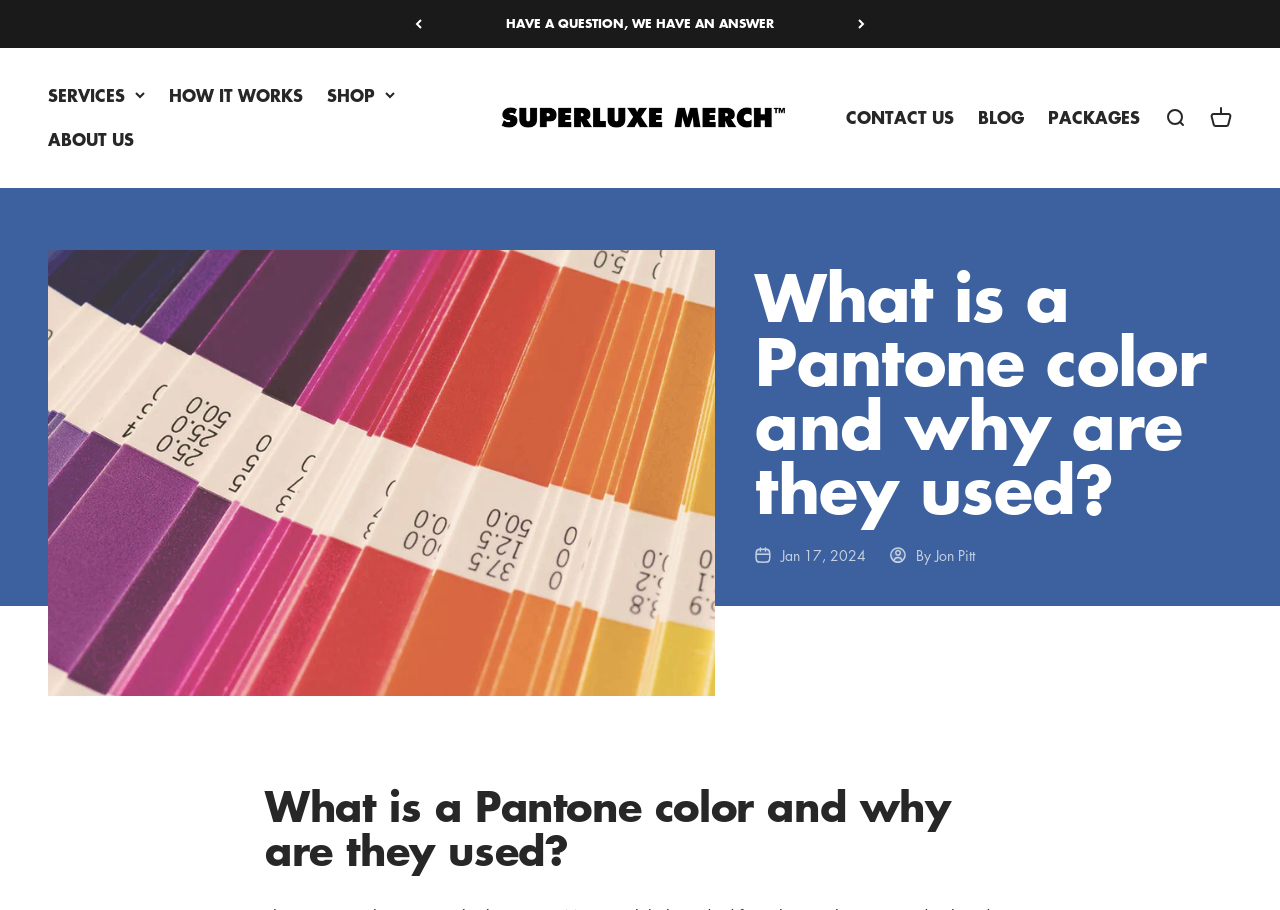Determine the bounding box coordinates for the element that should be clicked to follow this instruction: "Go to 'HOW IT WORKS'". The coordinates should be given as four float numbers between 0 and 1, in the format [left, top, right, bottom].

[0.132, 0.091, 0.237, 0.118]